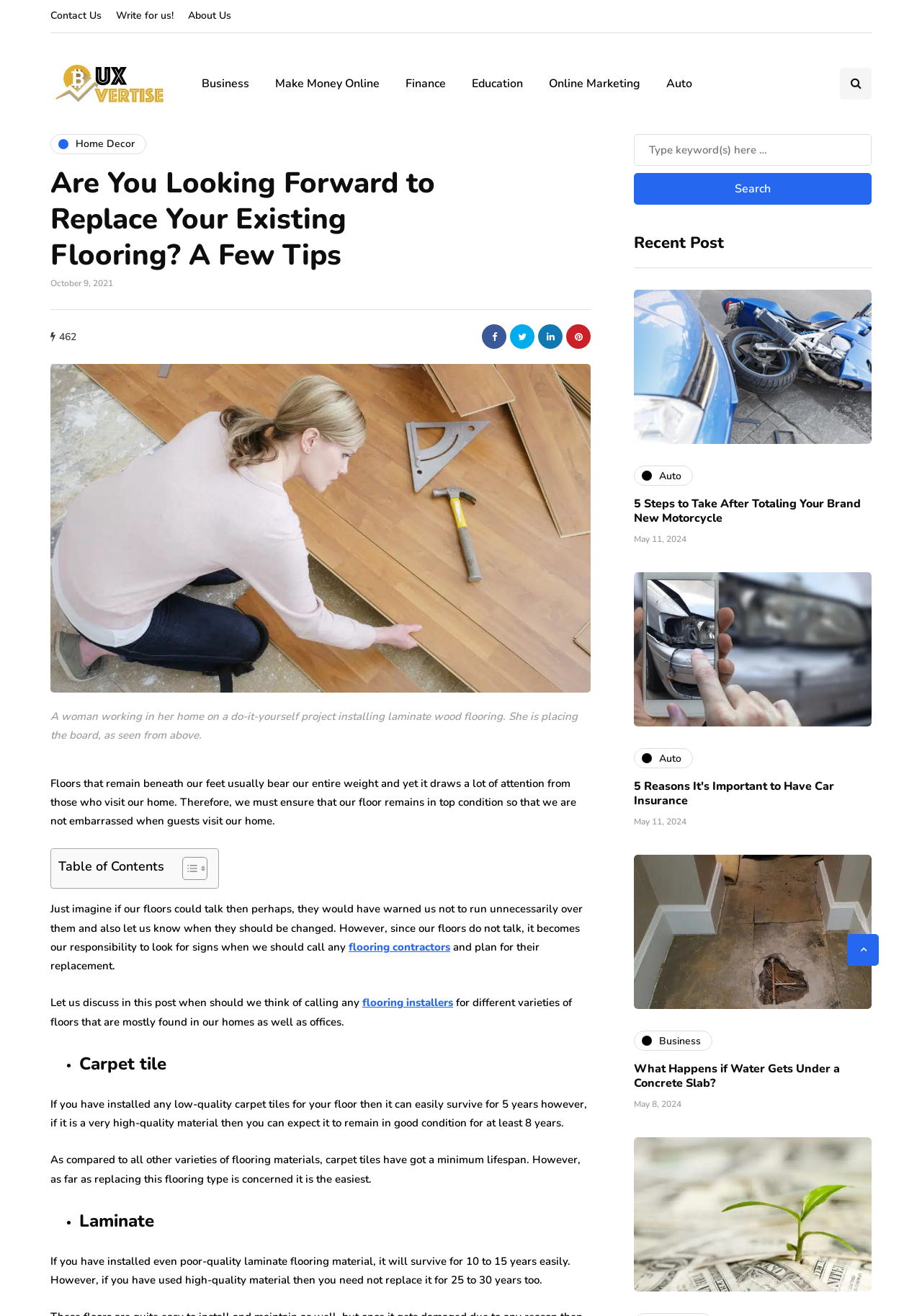What is the topic of the recent post '5 Steps to Take After Totaling Your Brand New Motorcycle'?
Please use the image to deliver a detailed and complete answer.

The recent post '5 Steps to Take After Totaling Your Brand New Motorcycle' is related to motorcycles, specifically providing guidance on what to do after totaling a brand new motorcycle.